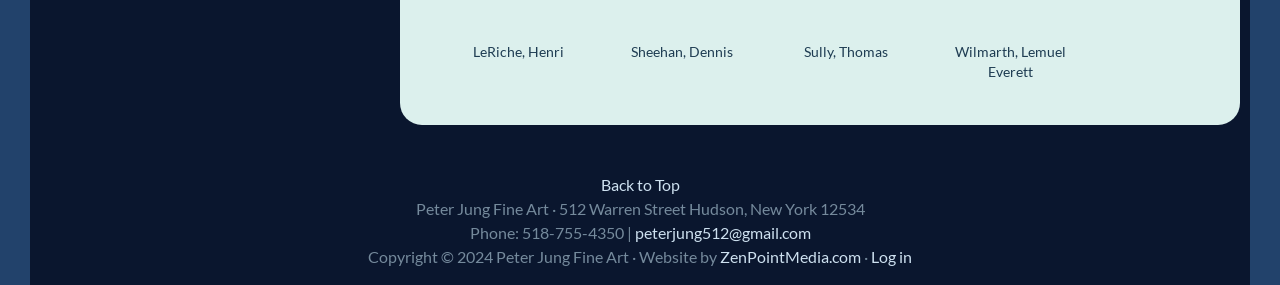What is the address of Peter Jung Fine Art?
Please answer the question with as much detail and depth as you can.

I found the address by examining the static text element that says 'Peter Jung Fine Art · 512 Warren Street Hudson, New York 12534', which is located at the bottom of the webpage.